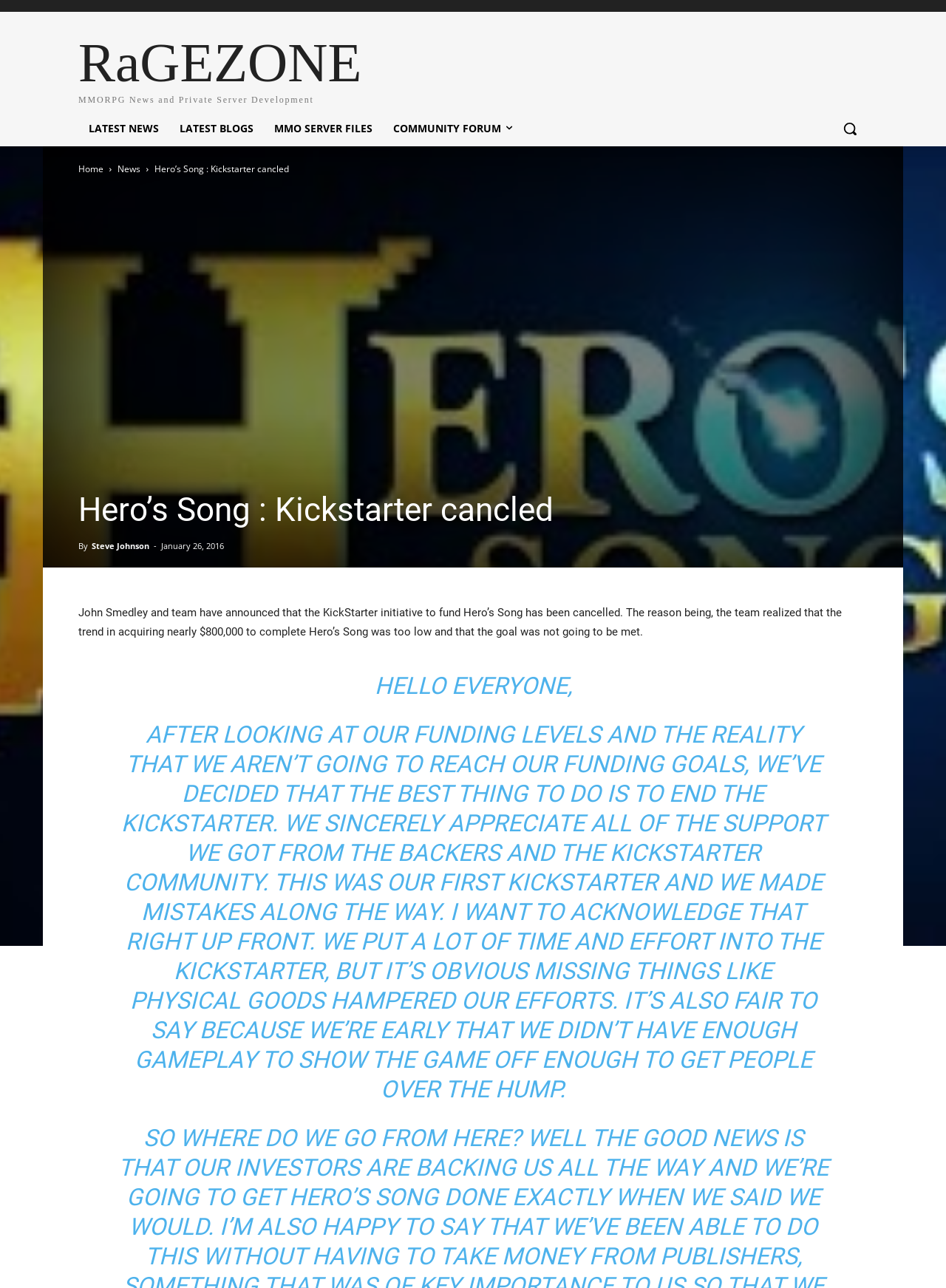Provide the bounding box coordinates for the UI element that is described as: "Latest Blogs".

[0.179, 0.086, 0.279, 0.113]